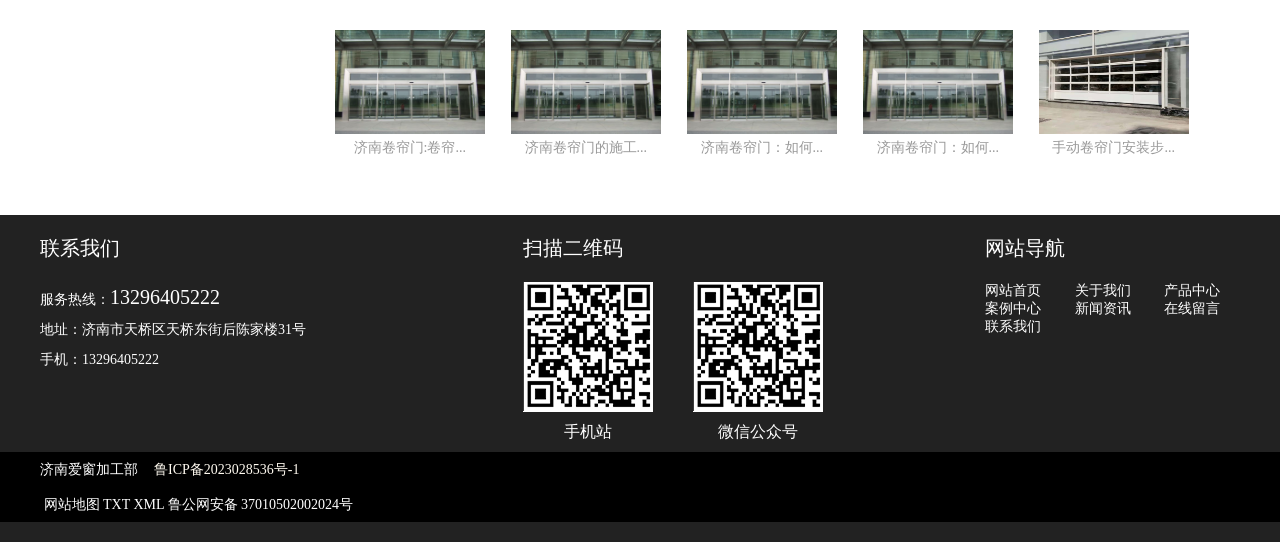Answer the question in one word or a short phrase:
Are there any images on the webpage?

Yes